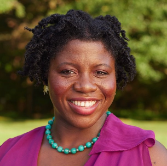Thoroughly describe everything you see in the image.

The image features Opeyemi Olukemi, the current executive director of the Center for Documentary Studies in Durham, North Carolina. She is seen smiling warmly, adorned in a vibrant purple dress with a stylish neckline, complemented by a turquoise necklace that adds a touch of elegance. Her natural hair, styled in curls, frames her face beautifully against a soft-focus background of greenery, highlighting her approachable and confident demeanor. Opeyemi is recognized for her advocacy for technological equity and her efforts to eliminate bias from social innovation. Throughout her career, she has excelled as an interactive producer, funder, and public programmer, creating opportunities for interdisciplinary artists and communities. She has played pivotal roles in initiatives like POV Spark and the African Interactive Arts residency, emphasizing her commitment to fostering meaningful artistic expression and community engagement.